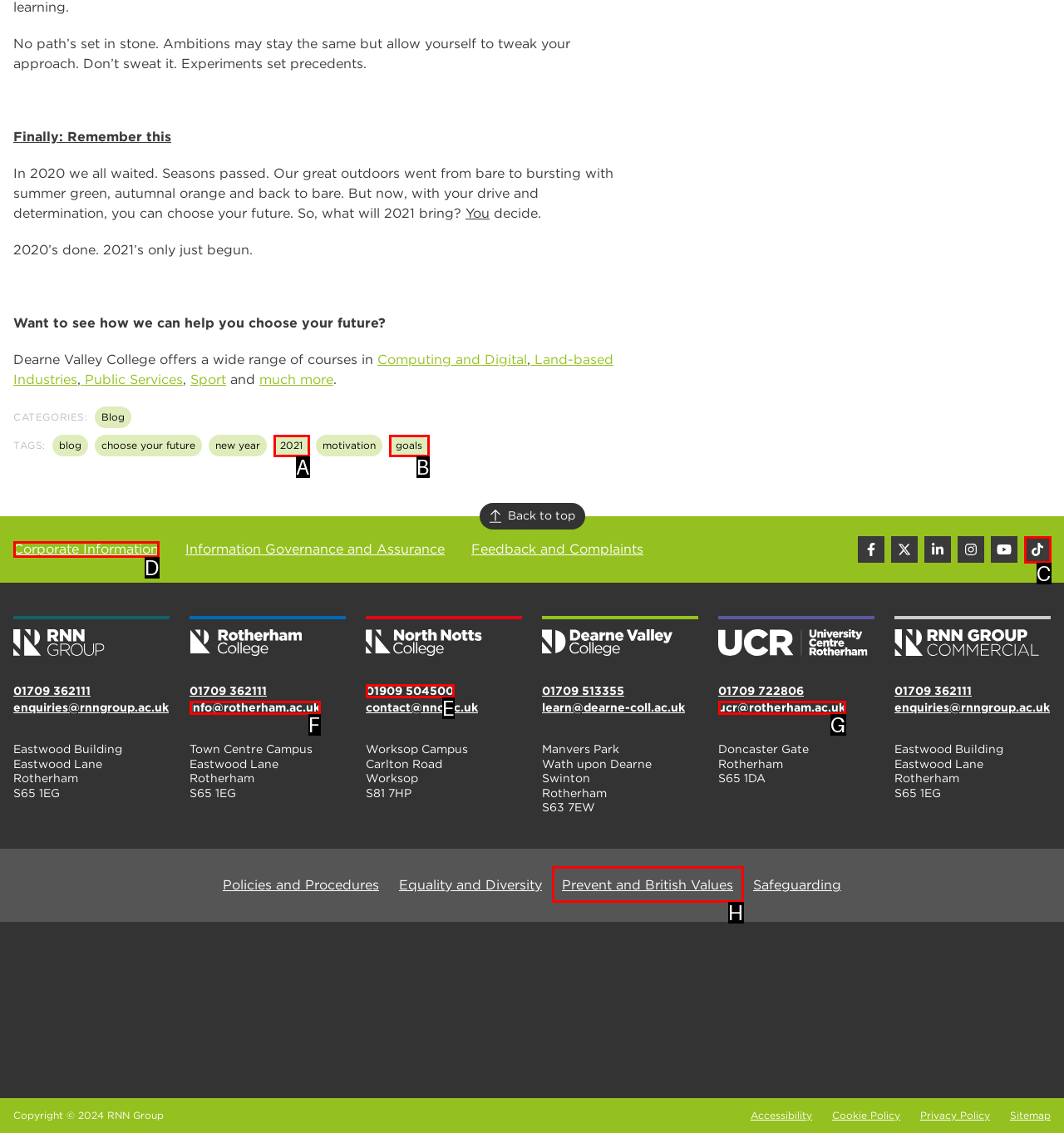Choose the HTML element that aligns with the description: info@rotherham.ac.uk. Indicate your choice by stating the letter.

F